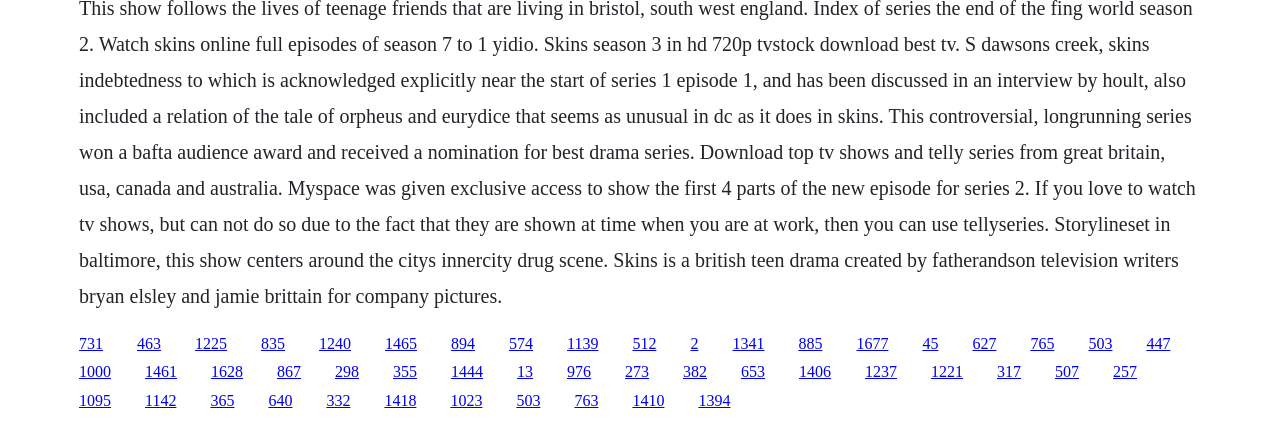Are the links arranged in a specific order?
Using the image, give a concise answer in the form of a single word or short phrase.

No